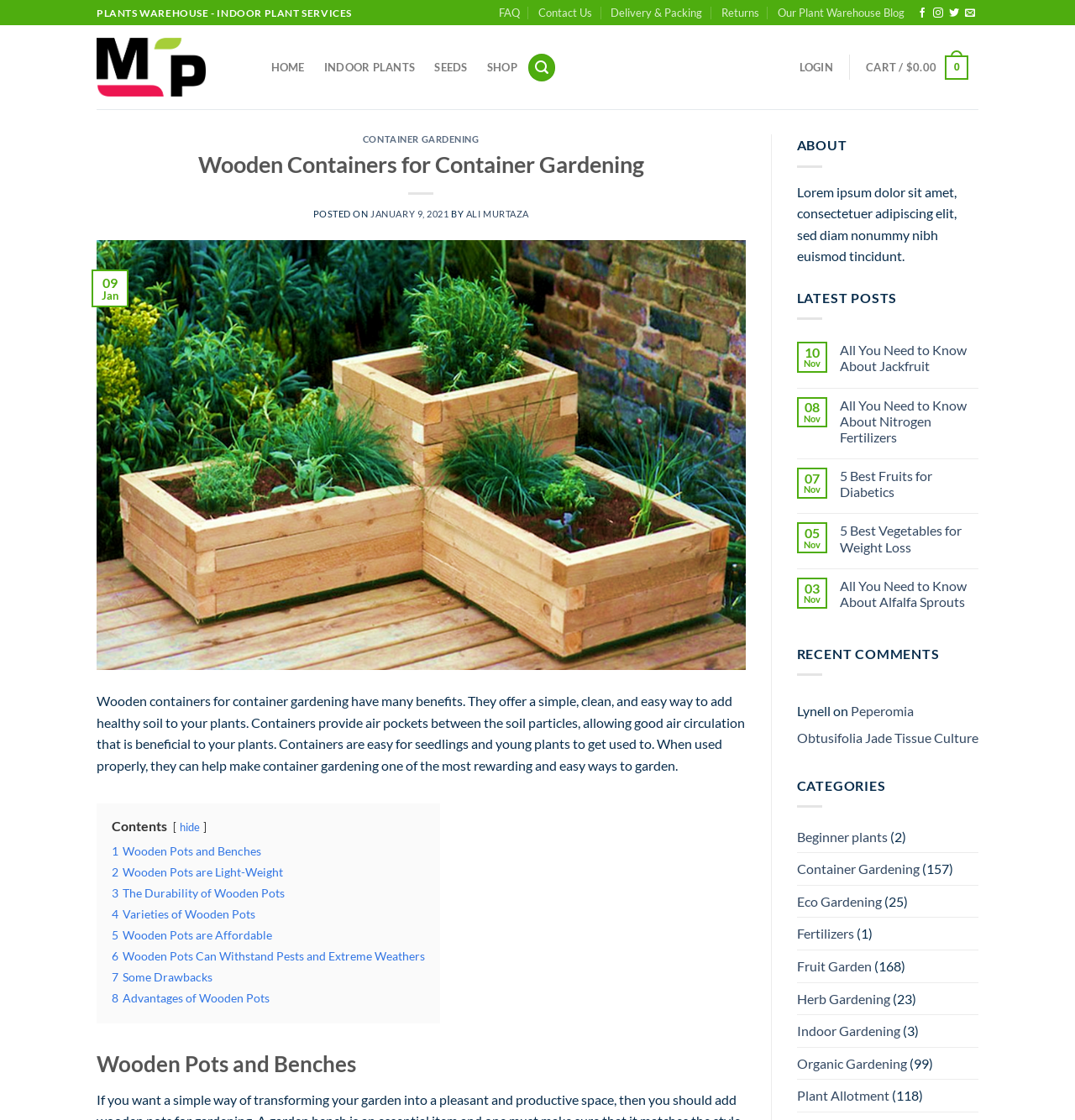Please analyze the image and give a detailed answer to the question:
What is the main topic of this webpage?

Based on the webpage content, especially the heading 'CONTAINER GARDENING' and the subheadings 'Wooden Containers for Container Gardening', 'Wooden Pots for Container Gardening', I can infer that the main topic of this webpage is container gardening.